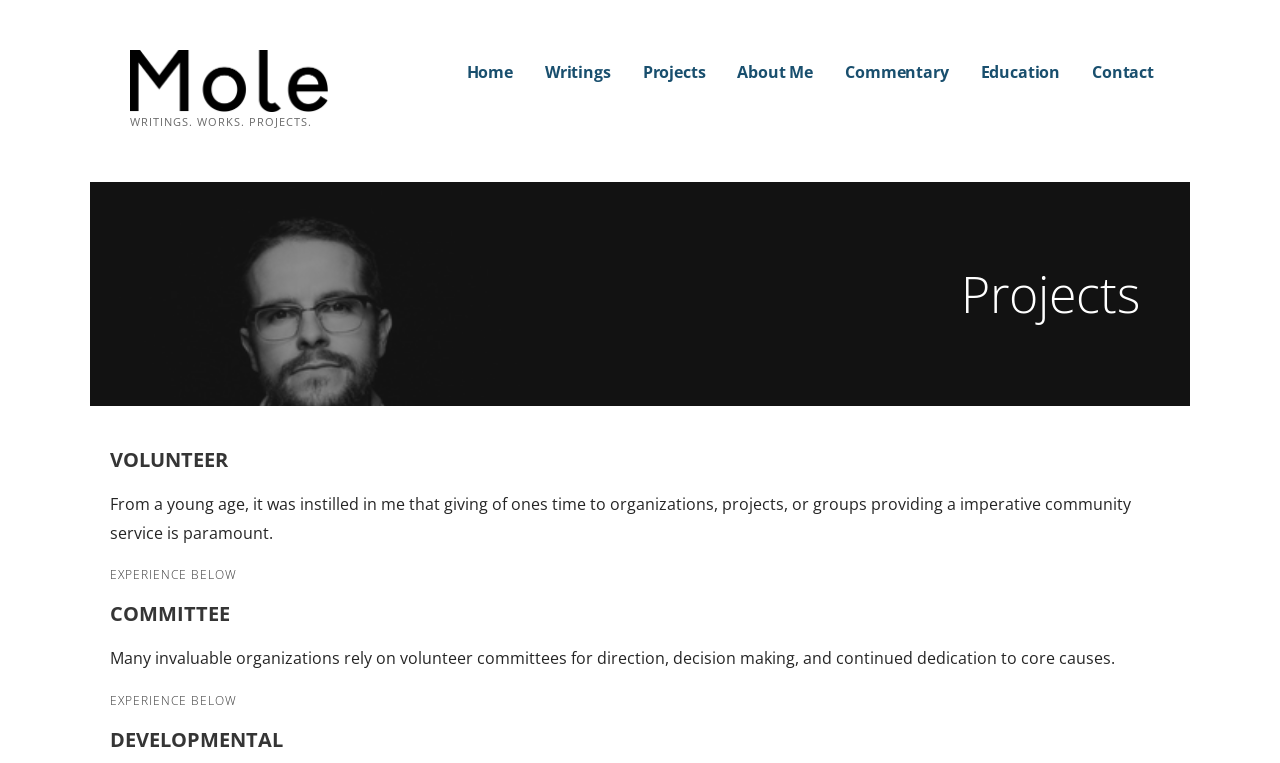How many links are present in the top navigation bar?
Provide a one-word or short-phrase answer based on the image.

7